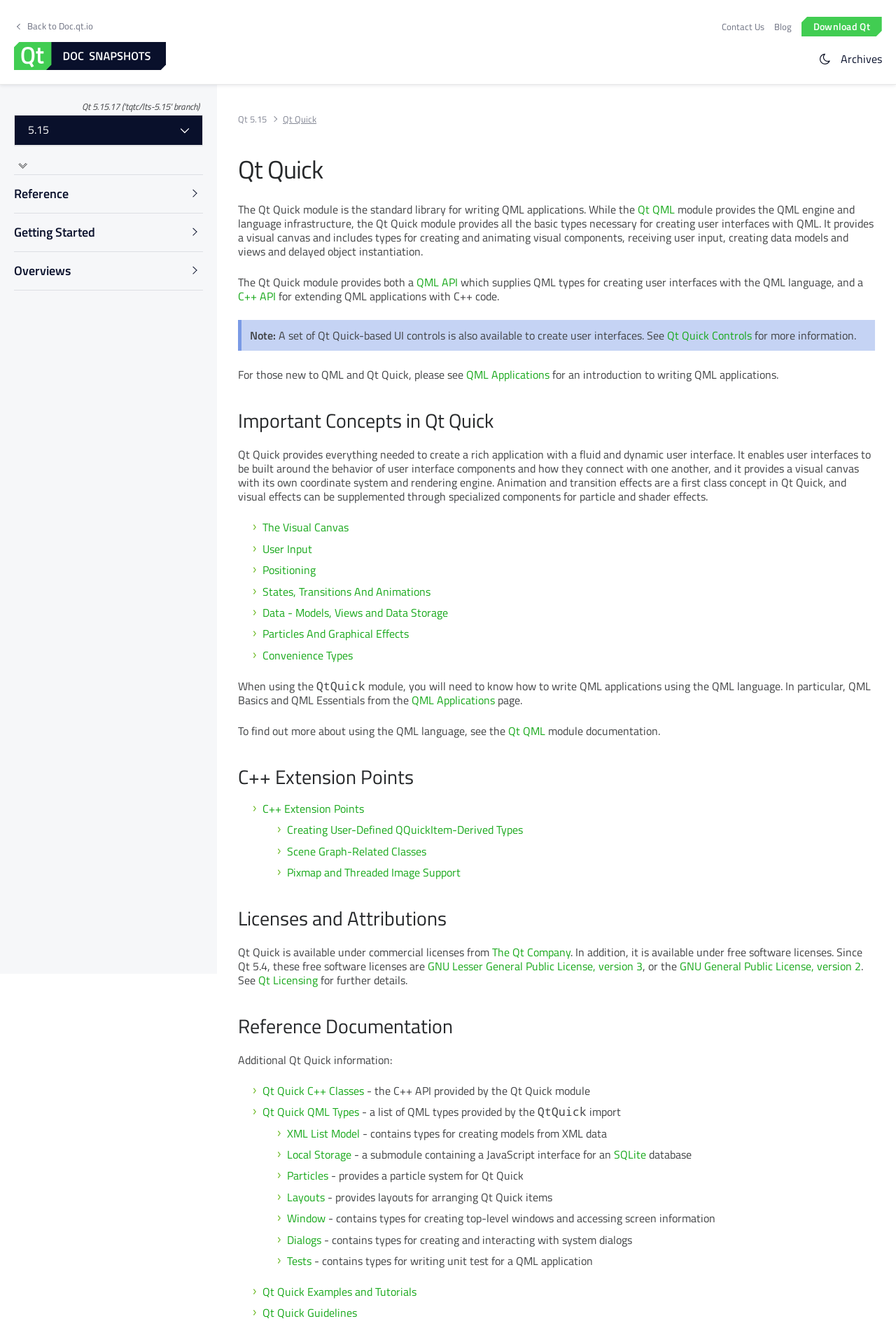What is the purpose of the C++ API in Qt Quick?
Based on the visual, give a brief answer using one word or a short phrase.

To extend QML applications with C++ code